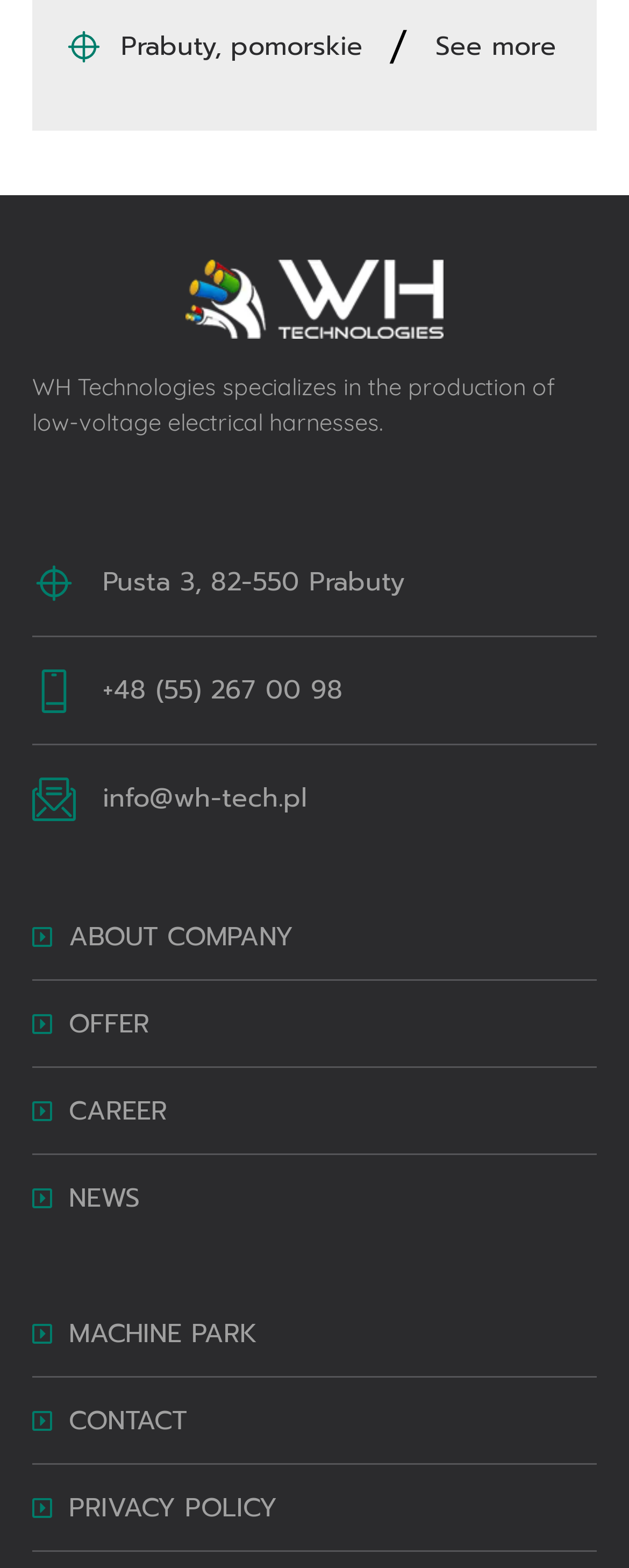Please provide a comprehensive answer to the question below using the information from the image: What is the phone number of the company?

The phone number of the company can be found in the link '+48 (55) 267 00 98' which is located below the address of the company, indicating that it is the phone number of the company.